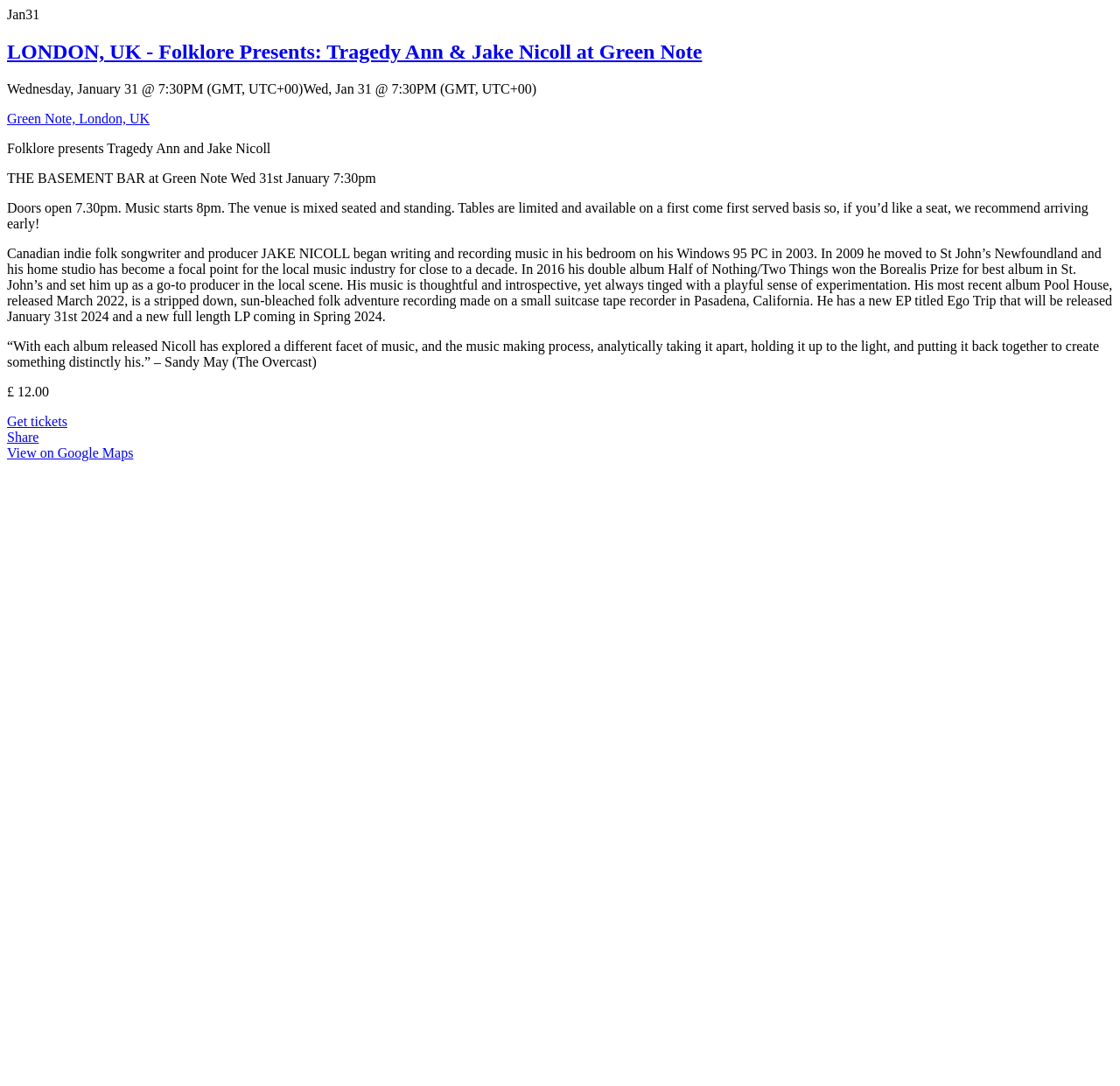Consider the image and give a detailed and elaborate answer to the question: 
What is the date of the event?

The date of the event can be found in the time element, which is 'Wednesday, January 31'. This is the specific date when the event will take place.